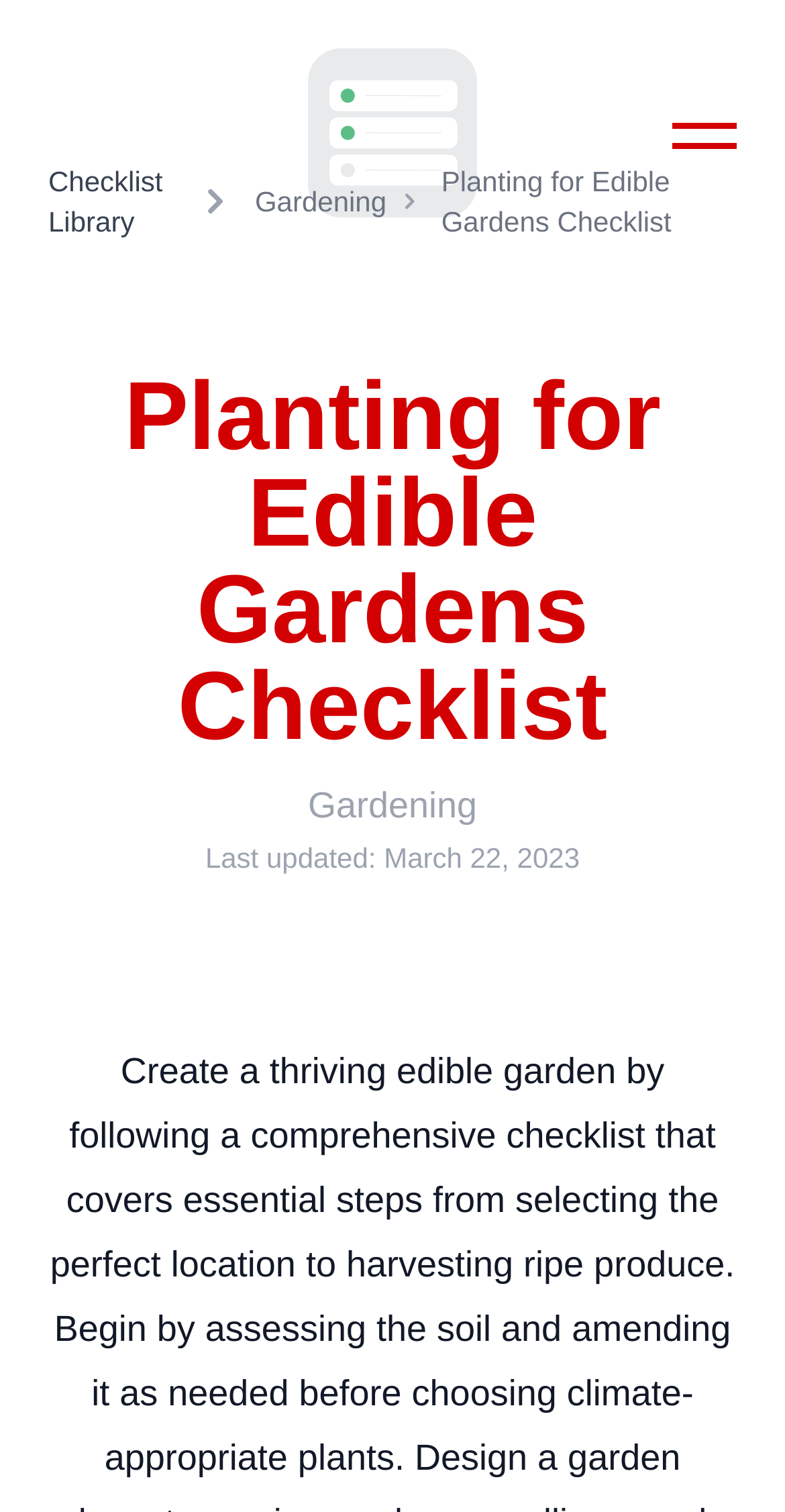Provide a one-word or short-phrase answer to the question:
When was the checklist last updated?

March 22, 2023